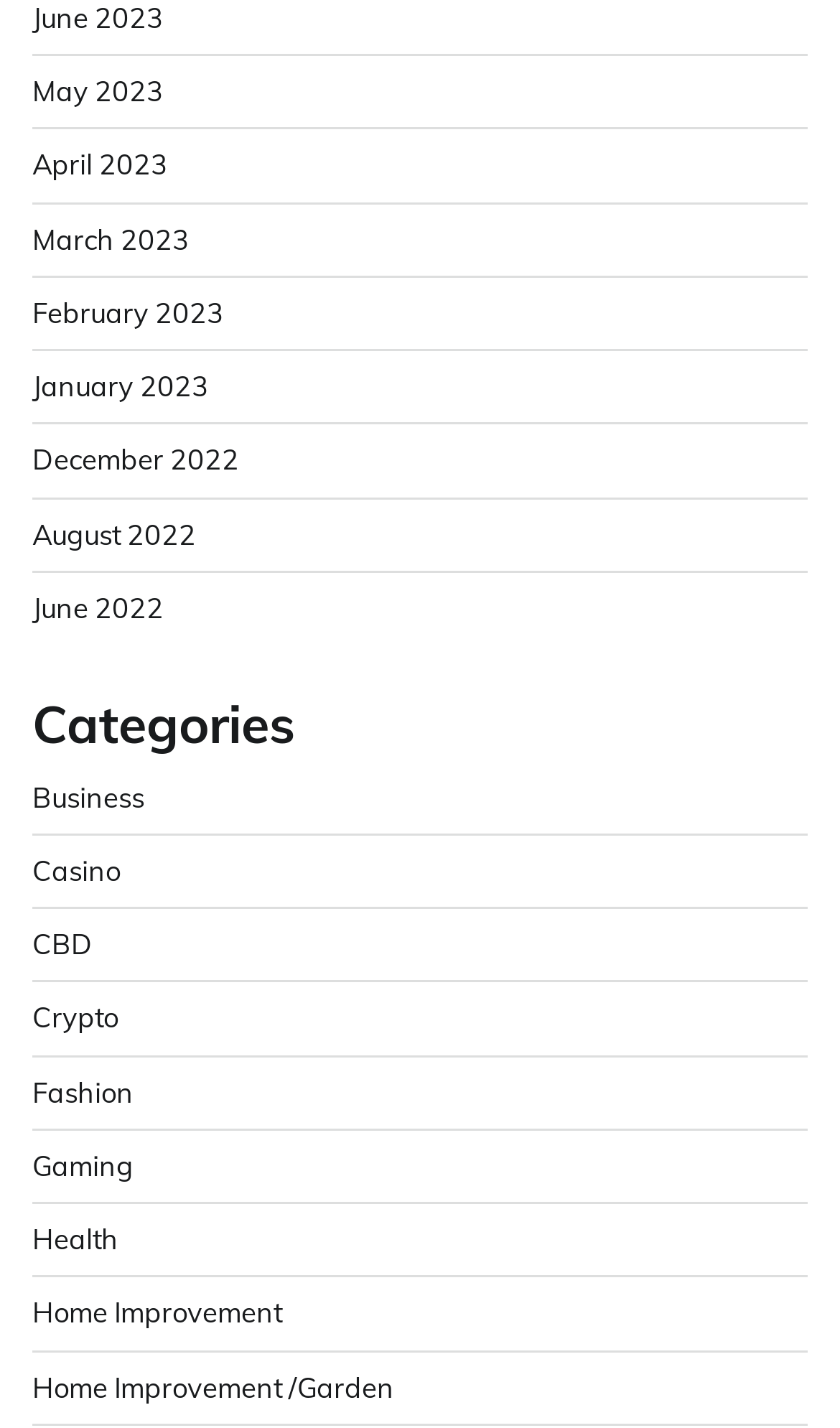Specify the bounding box coordinates of the area to click in order to follow the given instruction: "Visit December 2022 archives."

[0.038, 0.31, 0.285, 0.334]